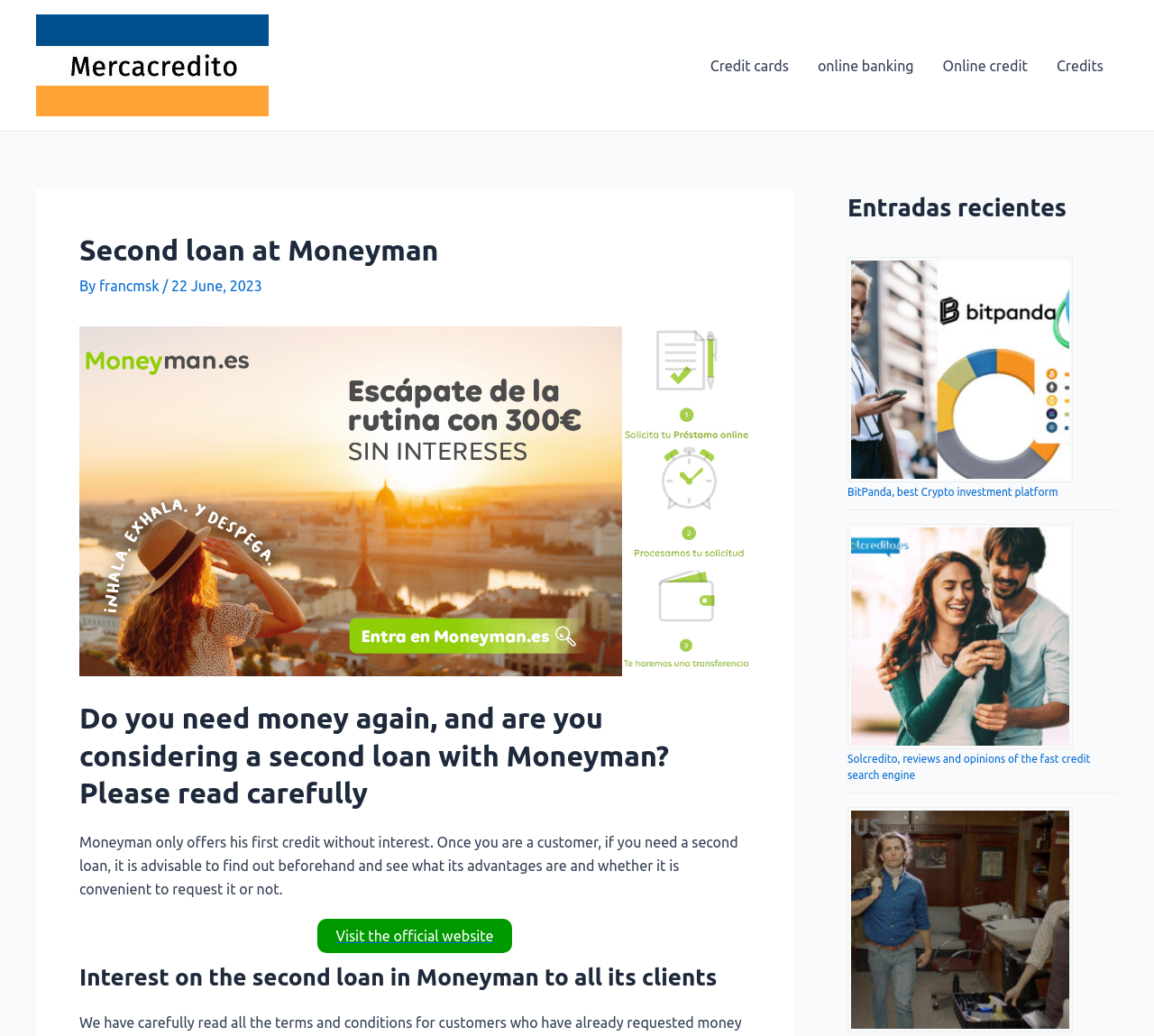Please predict the bounding box coordinates of the element's region where a click is necessary to complete the following instruction: "Click on the 'insurance' link". The coordinates should be represented by four float numbers between 0 and 1, i.e., [left, top, right, bottom].

None